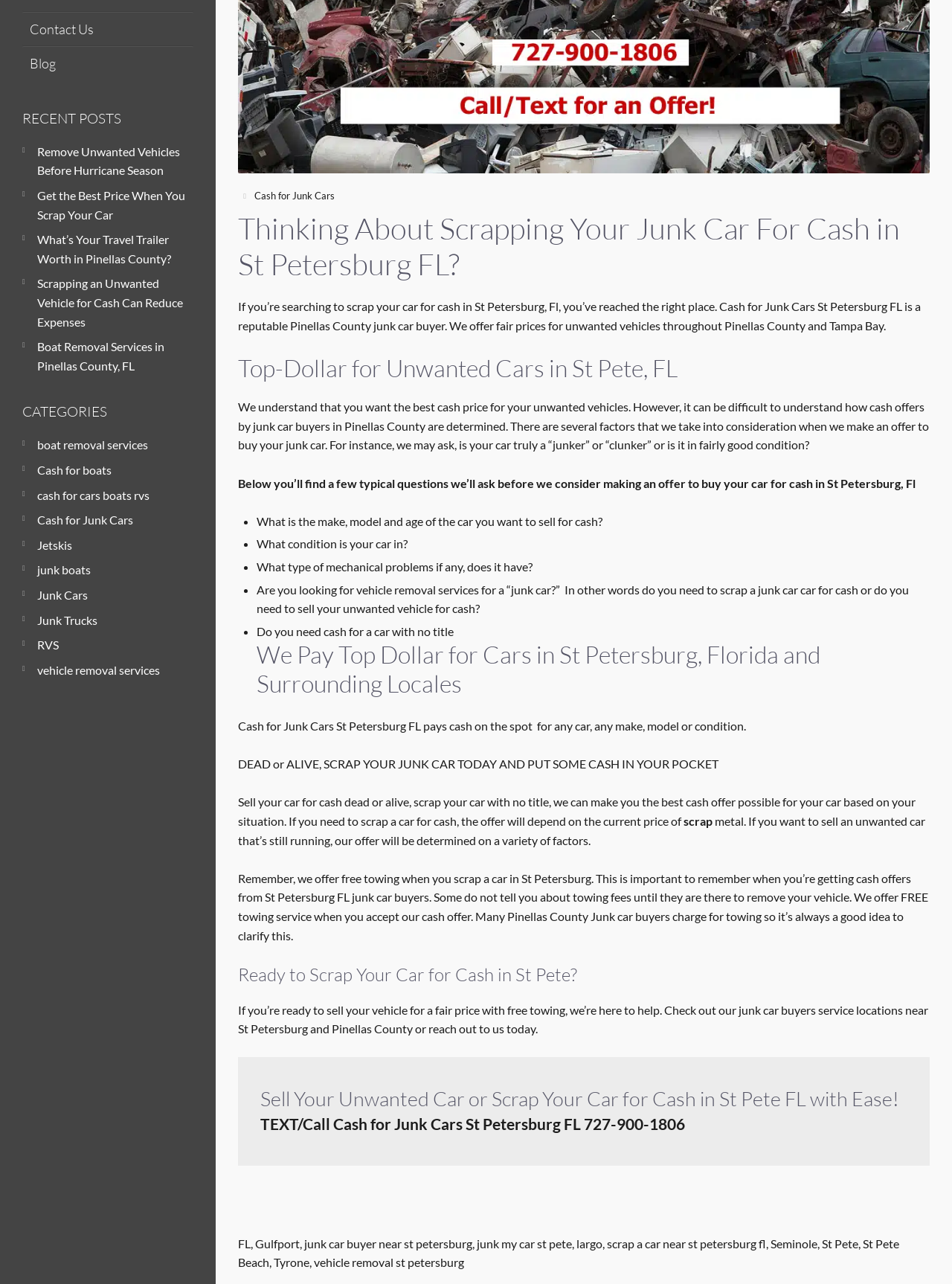Using the webpage screenshot, find the UI element described by parent_node: 0 / 500 name="des-comment". Provide the bounding box coordinates in the format (top-left x, top-left y, bottom-right x, bottom-right y), ensuring all values are floating point numbers between 0 and 1.

None